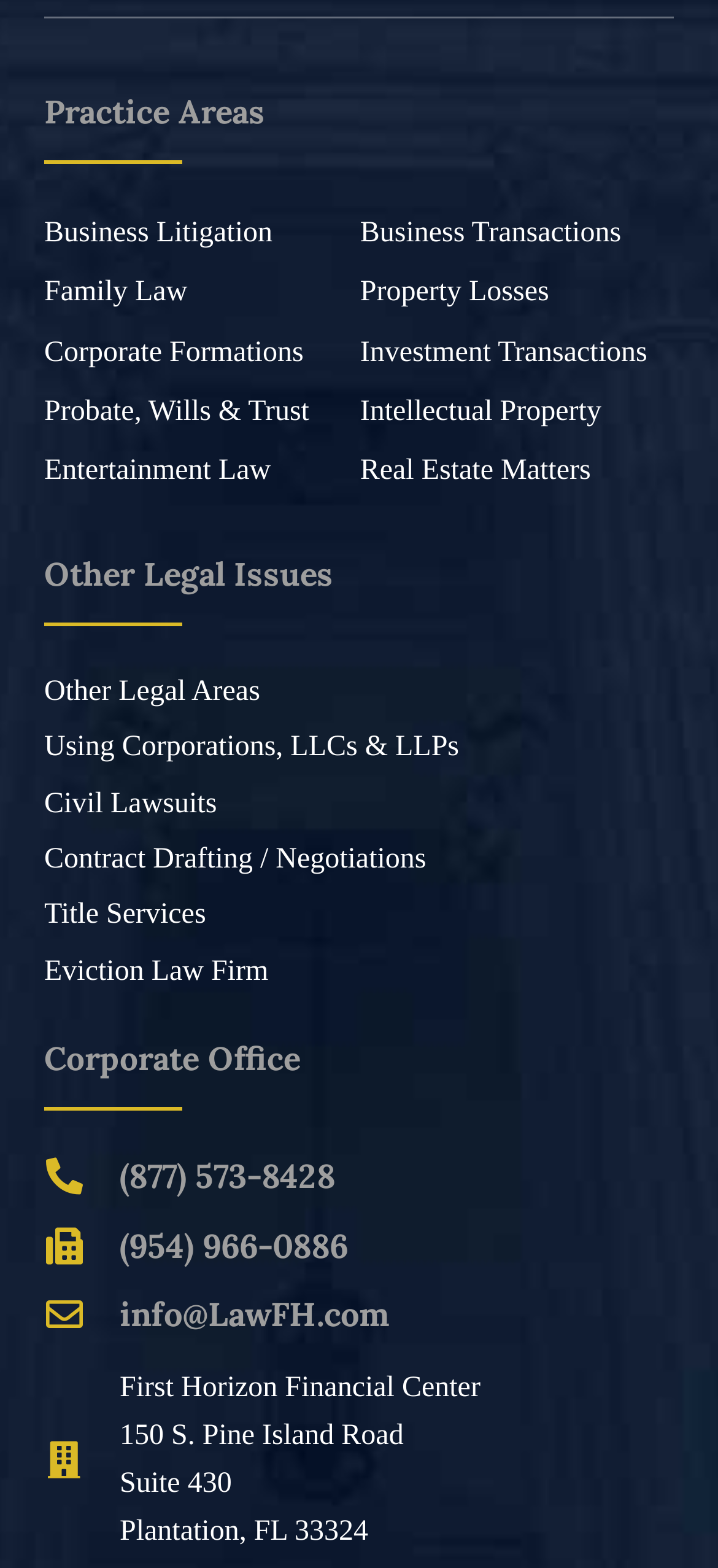How many links are under the 'Practice Areas' heading?
Refer to the image and give a detailed response to the question.

The number of links under the 'Practice Areas' heading can be counted by looking at the links listed below the heading, which are 'Business Litigation', 'Business Transactions', 'Family Law', and so on, totaling 9 links.